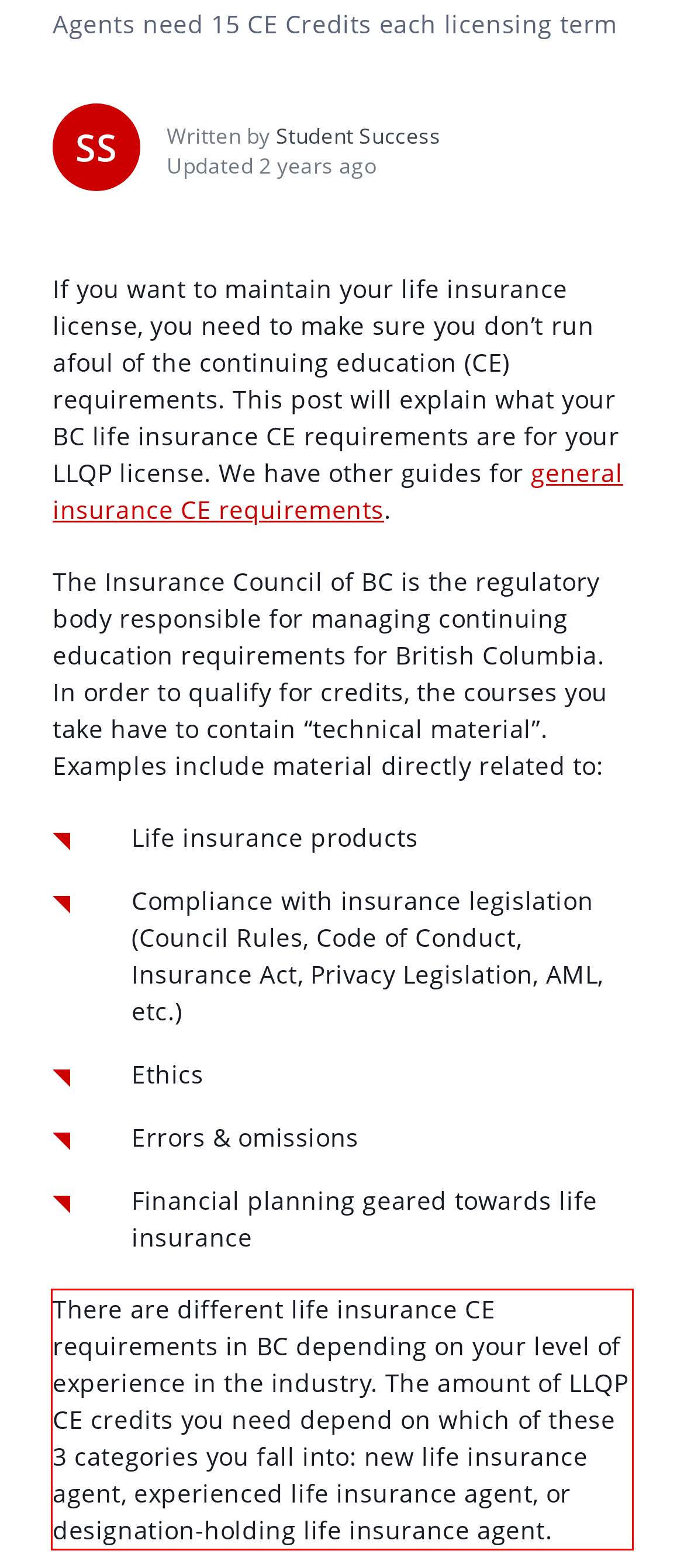Please look at the screenshot provided and find the red bounding box. Extract the text content contained within this bounding box.

There are different life insurance CE requirements in BC depending on your level of experience in the industry. The amount of LLQP CE credits you need depend on which of these 3 categories you fall into: new life insurance agent, experienced life insurance agent, or designation-holding life insurance agent.